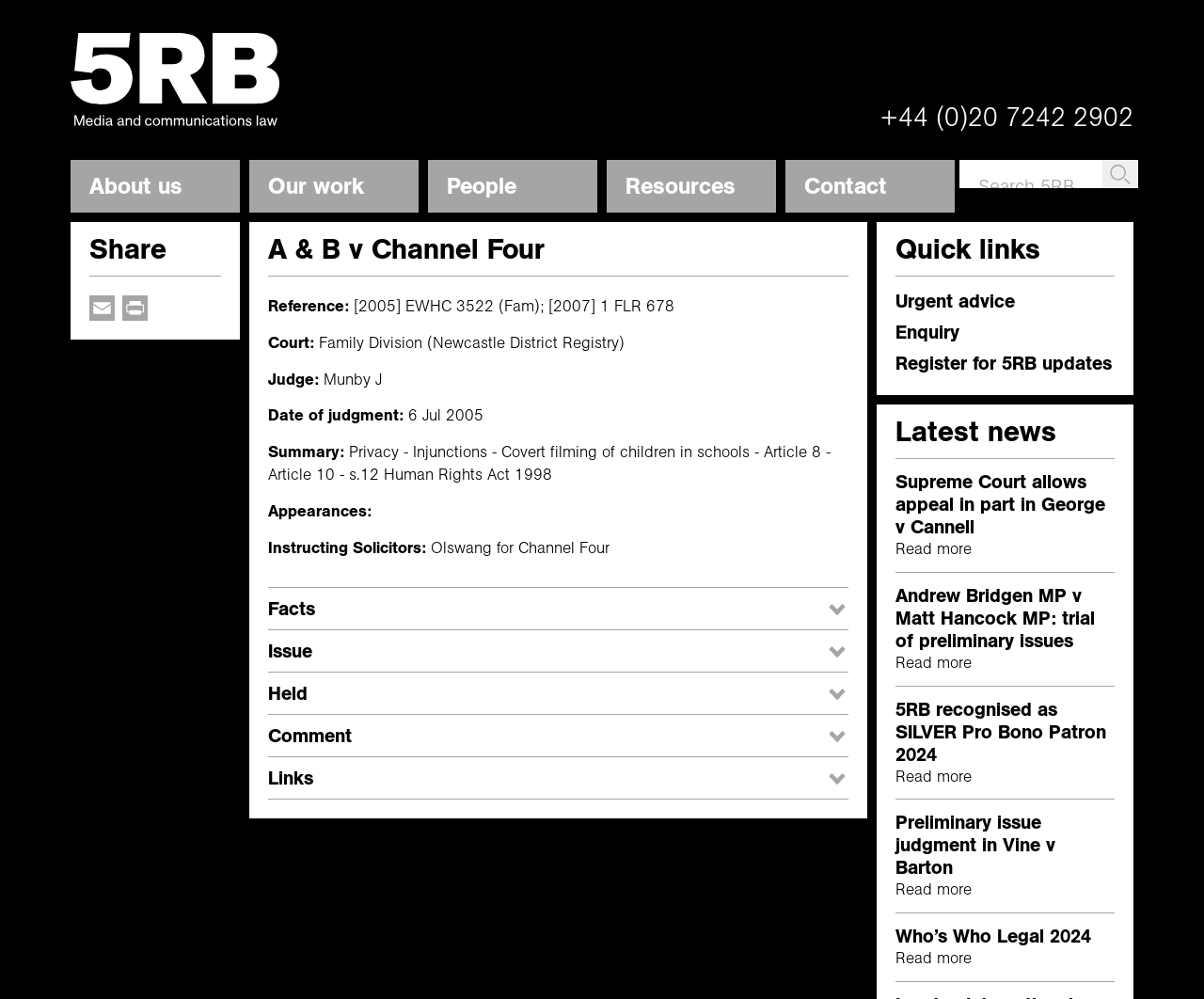Describe every aspect of the webpage comprehensively.

The webpage is about a law firm, 5RB Barristers, and a specific case, A & B v Channel Four. At the top left corner, there is a 5RB logo, and next to it, a phone number and a search bar. Below the logo, there are navigation links to different sections of the website, including "About us", "Our work", "People", "Resources", and "Contact".

The main content of the webpage is an article about the case A & B v Channel Four. The article has a heading with the case name, followed by details such as the reference number, court, judge, and date of judgment. Below these details, there is a summary of the case, which mentions privacy, injunctions, and human rights.

The article is divided into sections, including "Facts", "Issue", "Held", "Comment", and "Links", each with a heading and a small icon next to it. There are also several images scattered throughout the article, but they do not appear to be relevant to the content.

On the right side of the webpage, there are complementary sections, including "Share" links to email, print, or share the article, and "Quick links" to other parts of the website. Below these links, there are headings for "Latest news" and several news articles with links to read more.

Overall, the webpage appears to be a professional website for a law firm, with a focus on providing information about a specific case and related news articles.